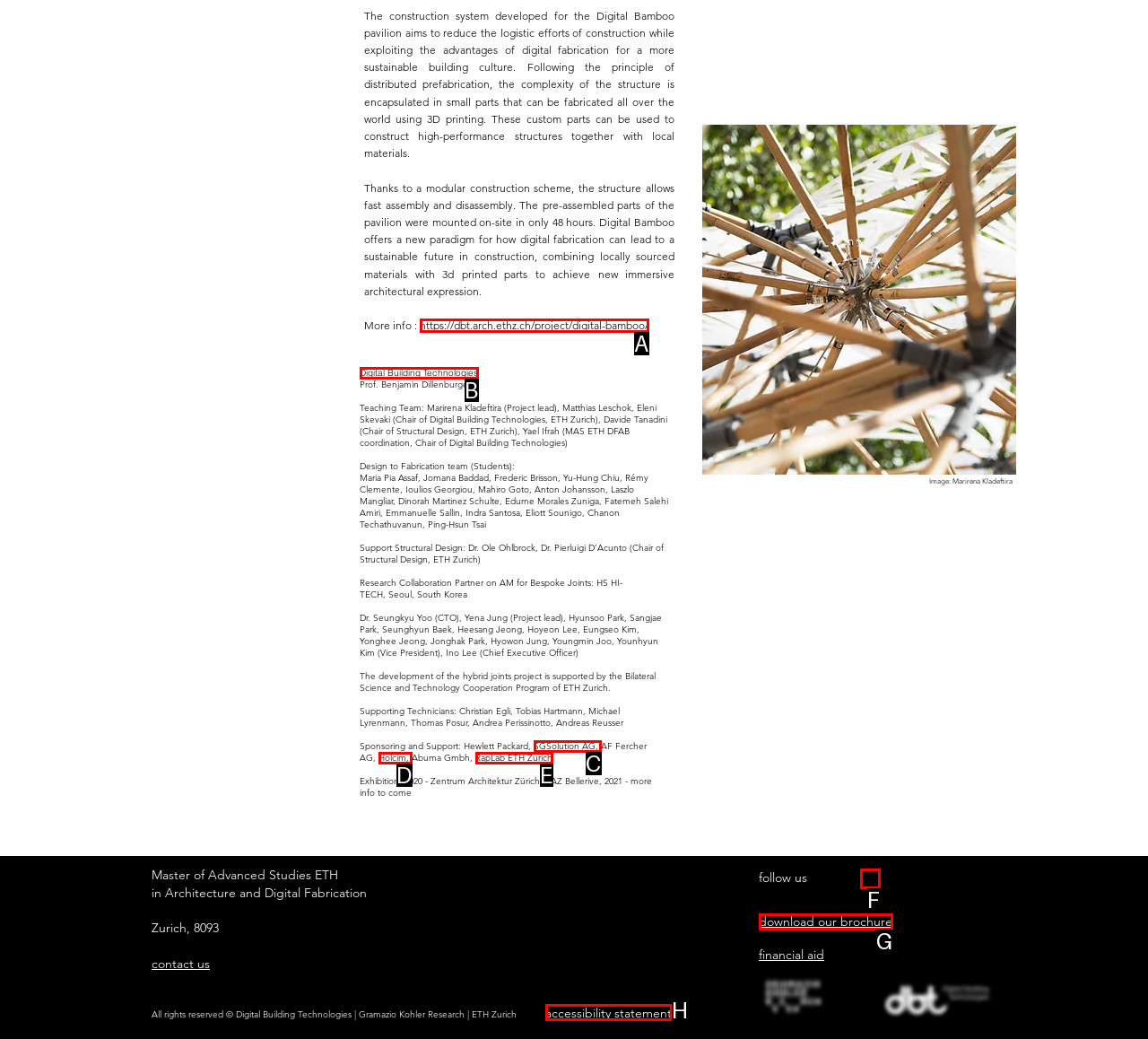Identify the UI element that corresponds to this description: Digital Building Technologies
Respond with the letter of the correct option.

B